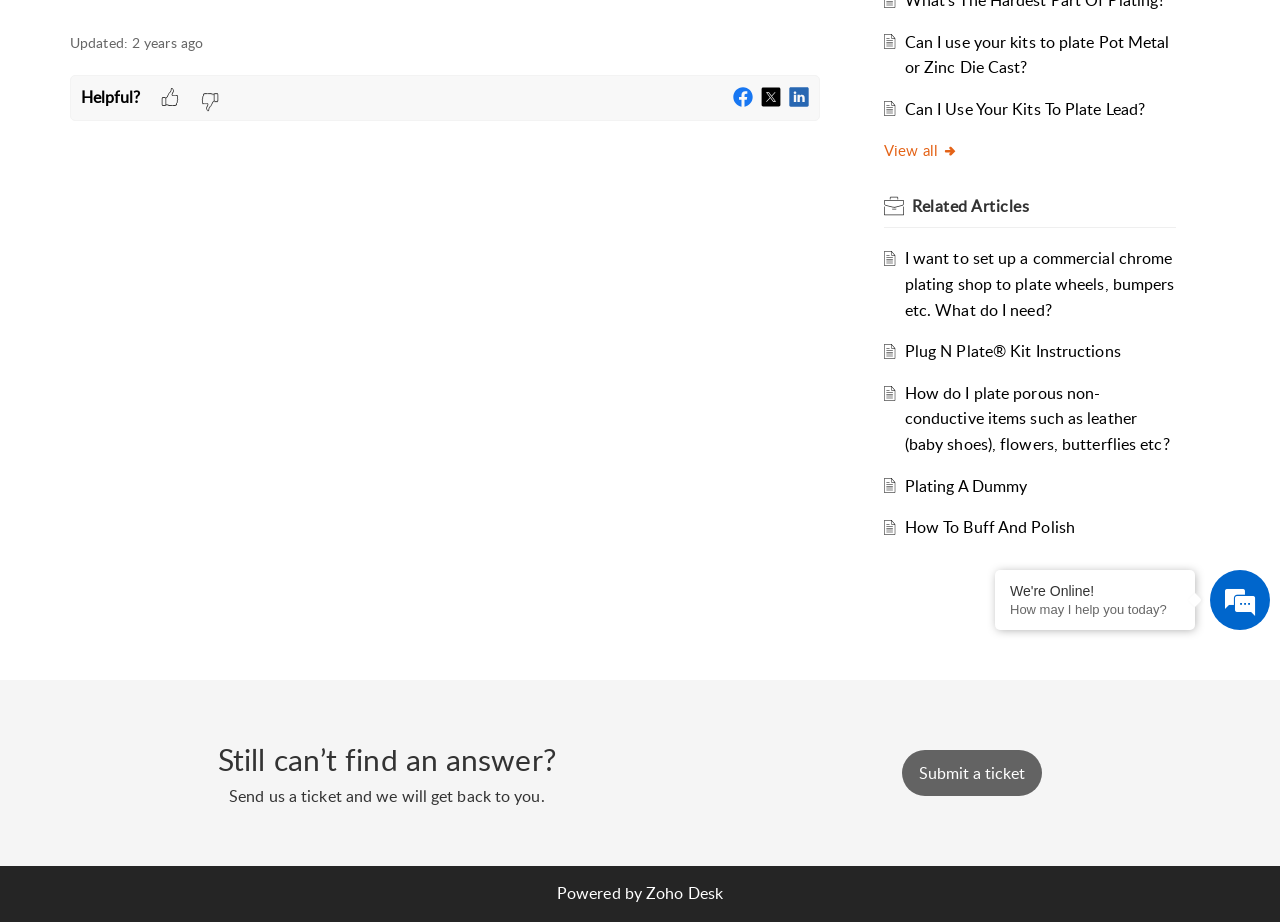Determine the bounding box coordinates for the UI element with the following description: "title="LinkedIn"". The coordinates should be four float numbers between 0 and 1, represented as [left, top, right, bottom].

[0.617, 0.093, 0.632, 0.117]